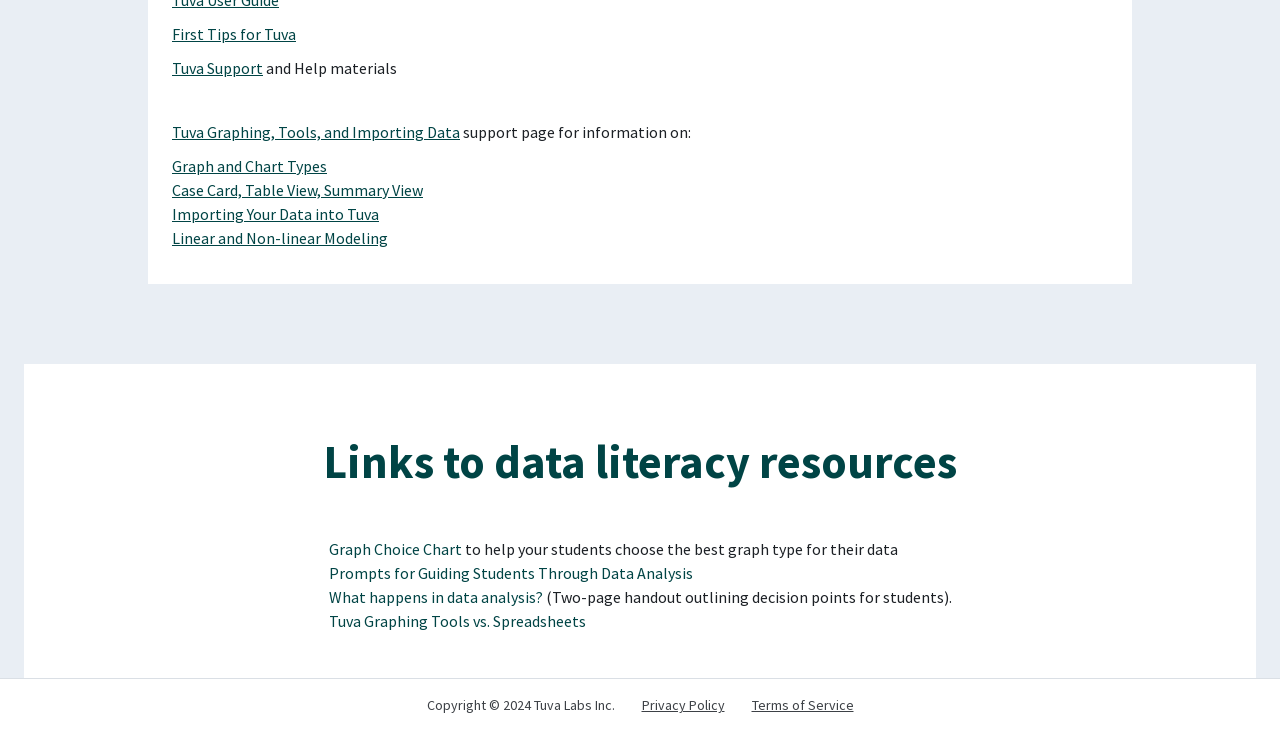Please identify the bounding box coordinates of the element on the webpage that should be clicked to follow this instruction: "Read about Importing Your Data into Tuva". The bounding box coordinates should be given as four float numbers between 0 and 1, formatted as [left, top, right, bottom].

[0.134, 0.279, 0.296, 0.306]